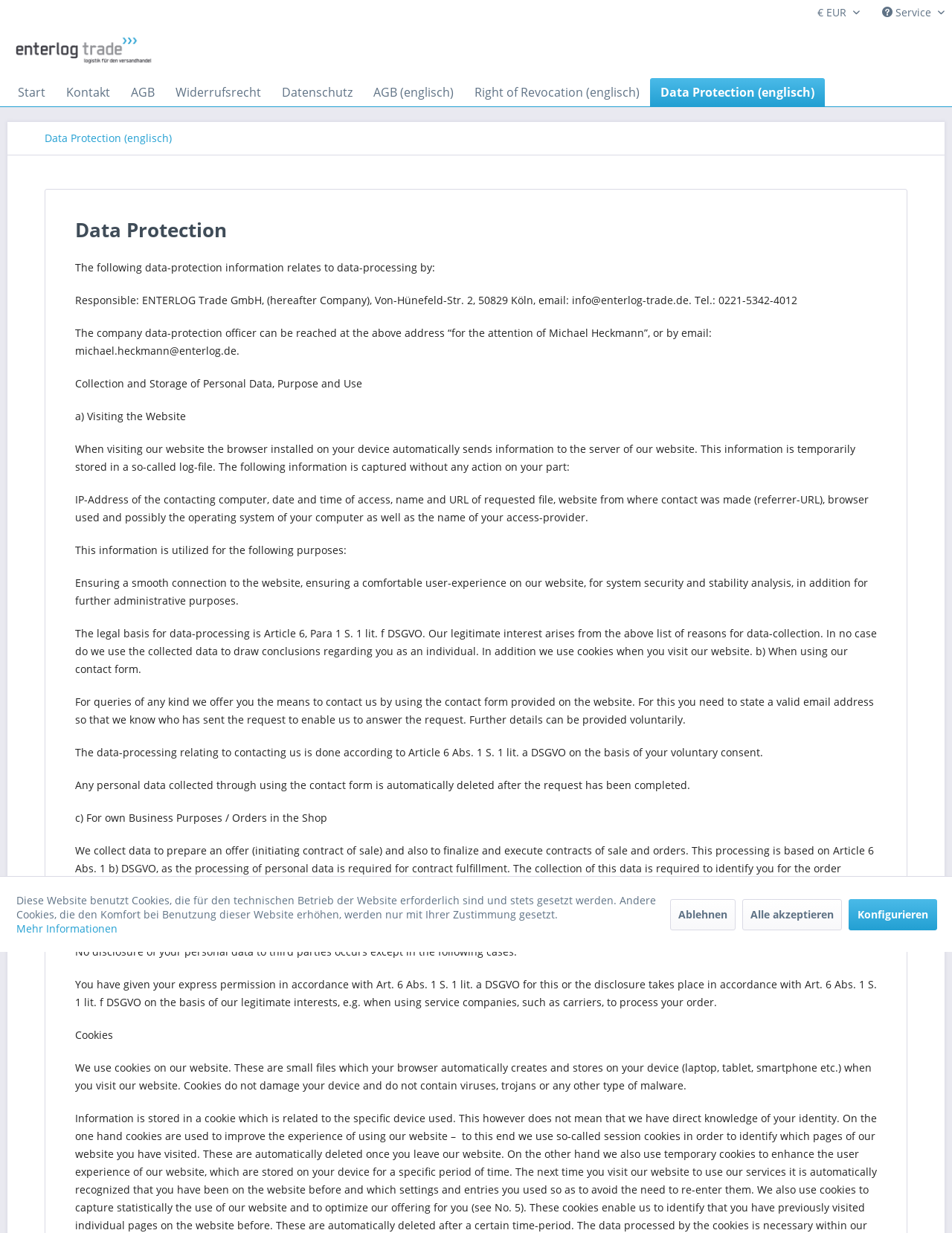Please identify the bounding box coordinates of the element that needs to be clicked to perform the following instruction: "Click the 'Data Protection (englisch)' link".

[0.683, 0.063, 0.866, 0.086]